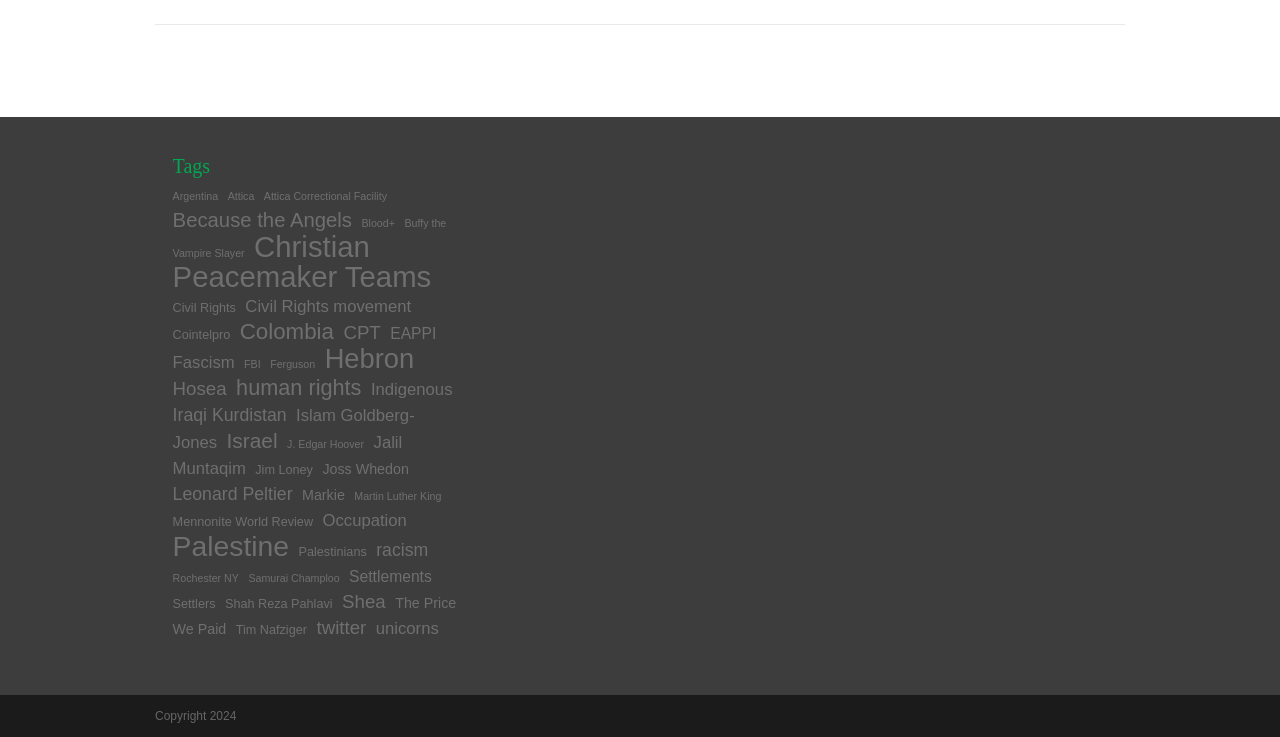Please give a succinct answer to the question in one word or phrase:
How many items are related to 'Christian Peacemaker Teams'?

33